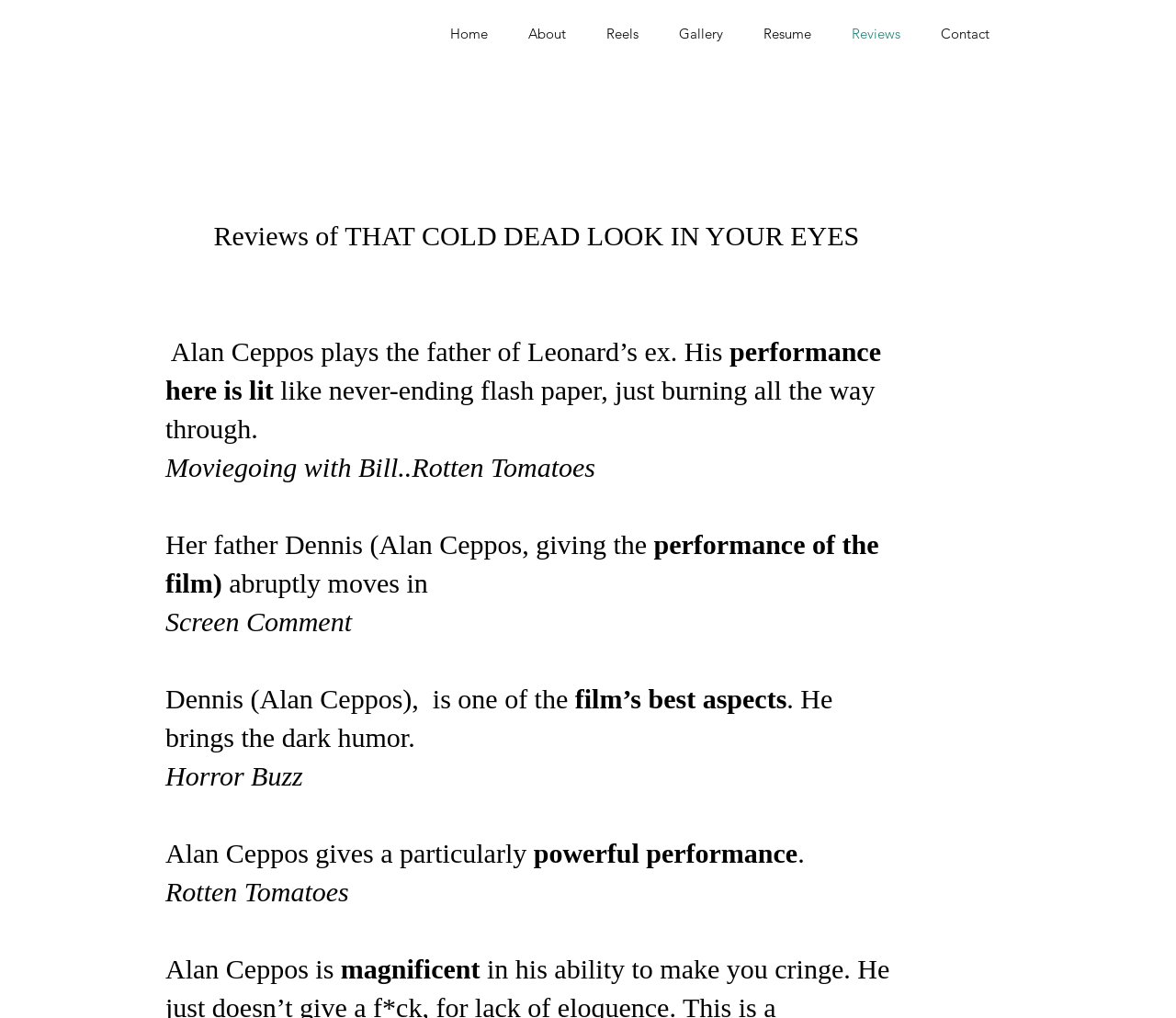Find the bounding box coordinates of the clickable region needed to perform the following instruction: "Click on the 'Contact' link". The coordinates should be provided as four float numbers between 0 and 1, i.e., [left, top, right, bottom].

[0.783, 0.011, 0.859, 0.056]